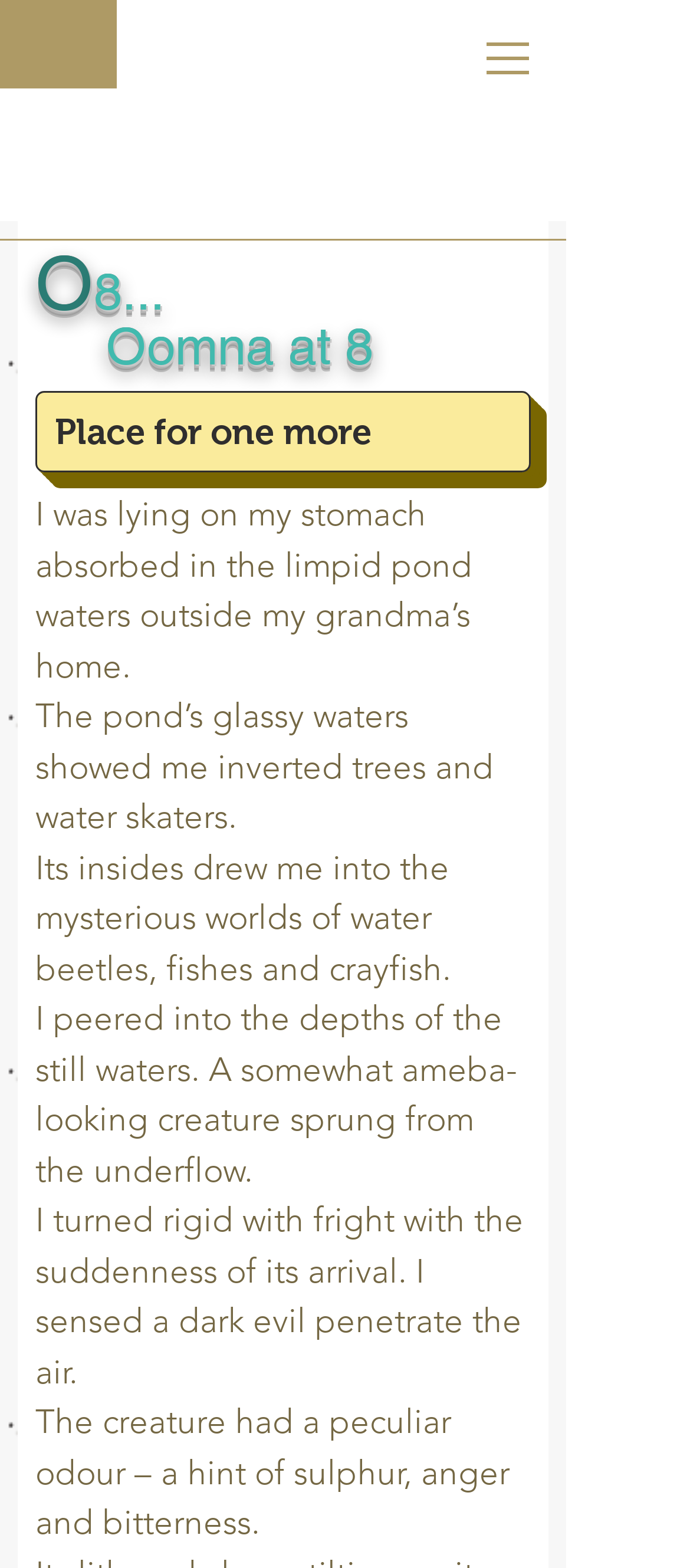What is the heading above the story?
Please give a detailed and elaborate answer to the question.

The heading elements above the story indicate that the story is part of a series or collection, with the title 'Oomna at 8'.